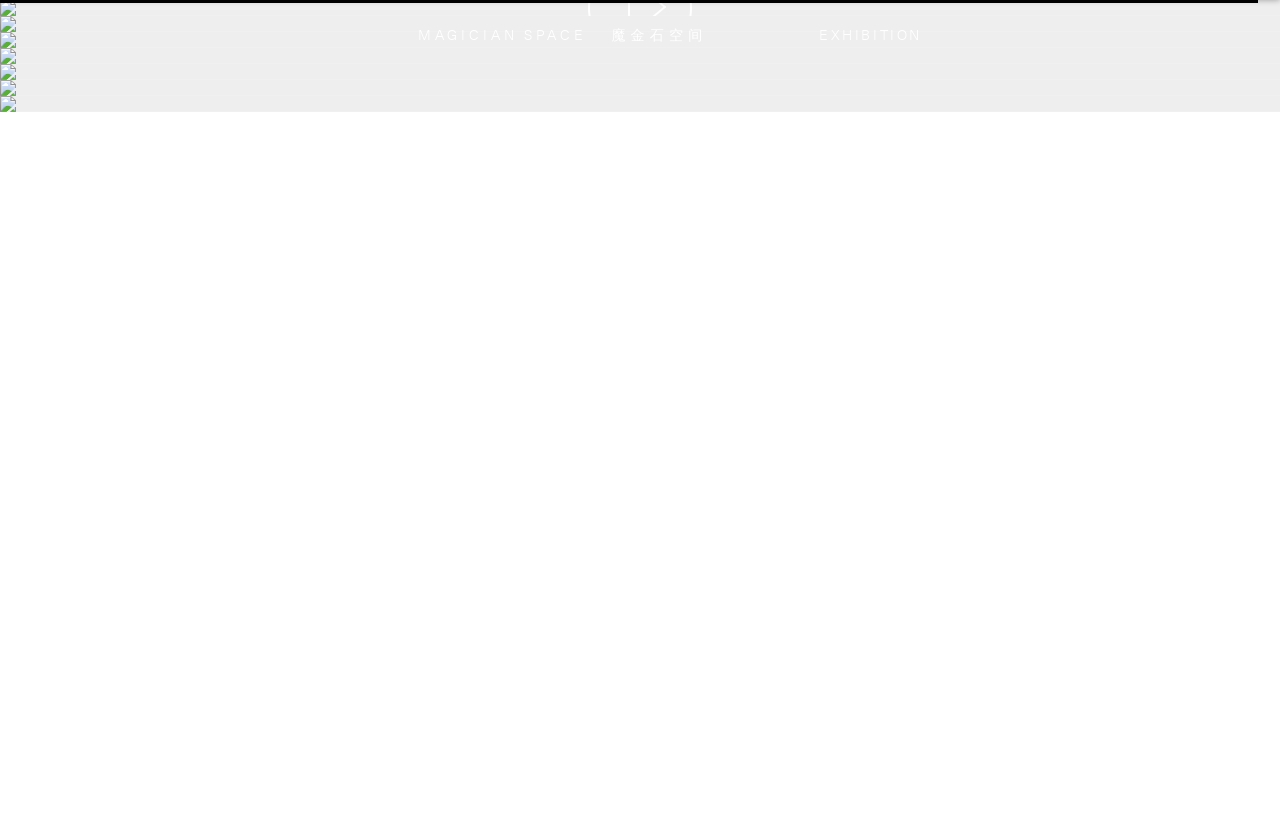Provide the bounding box coordinates for the UI element that is described by this text: "MAGICIAN SPACE". The coordinates should be in the form of four float numbers between 0 and 1: [left, top, right, bottom].

[0.326, 0.029, 0.458, 0.055]